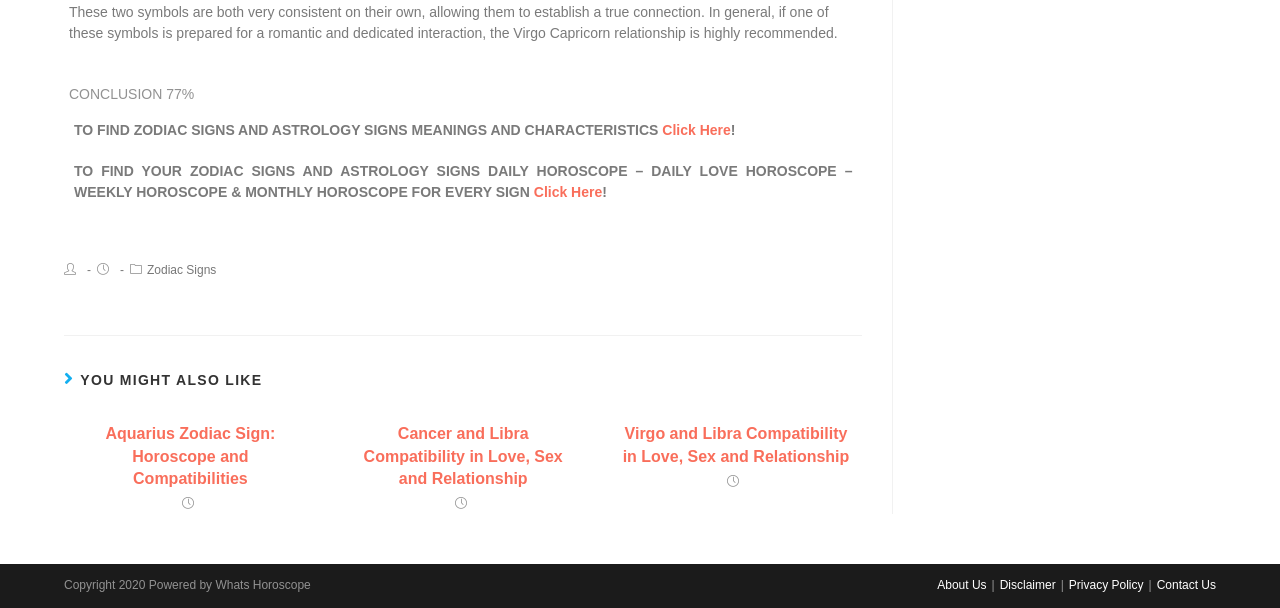Reply to the question with a single word or phrase:
What is the copyright year mentioned at the bottom of the page?

2020